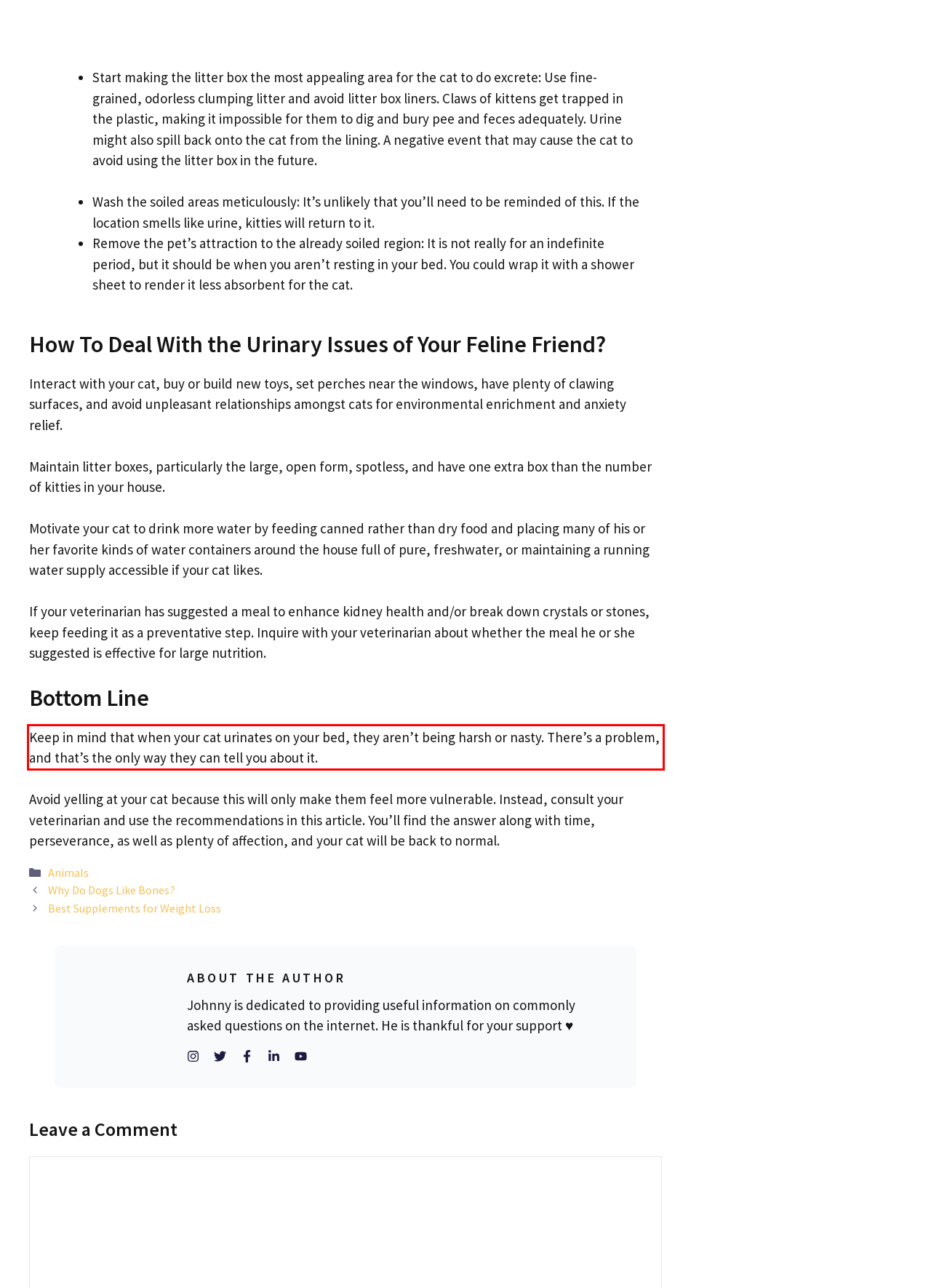Analyze the red bounding box in the provided webpage screenshot and generate the text content contained within.

Keep in mind that when your cat urinates on your bed, they aren’t being harsh or nasty. There’s a problem, and that’s the only way they can tell you about it.